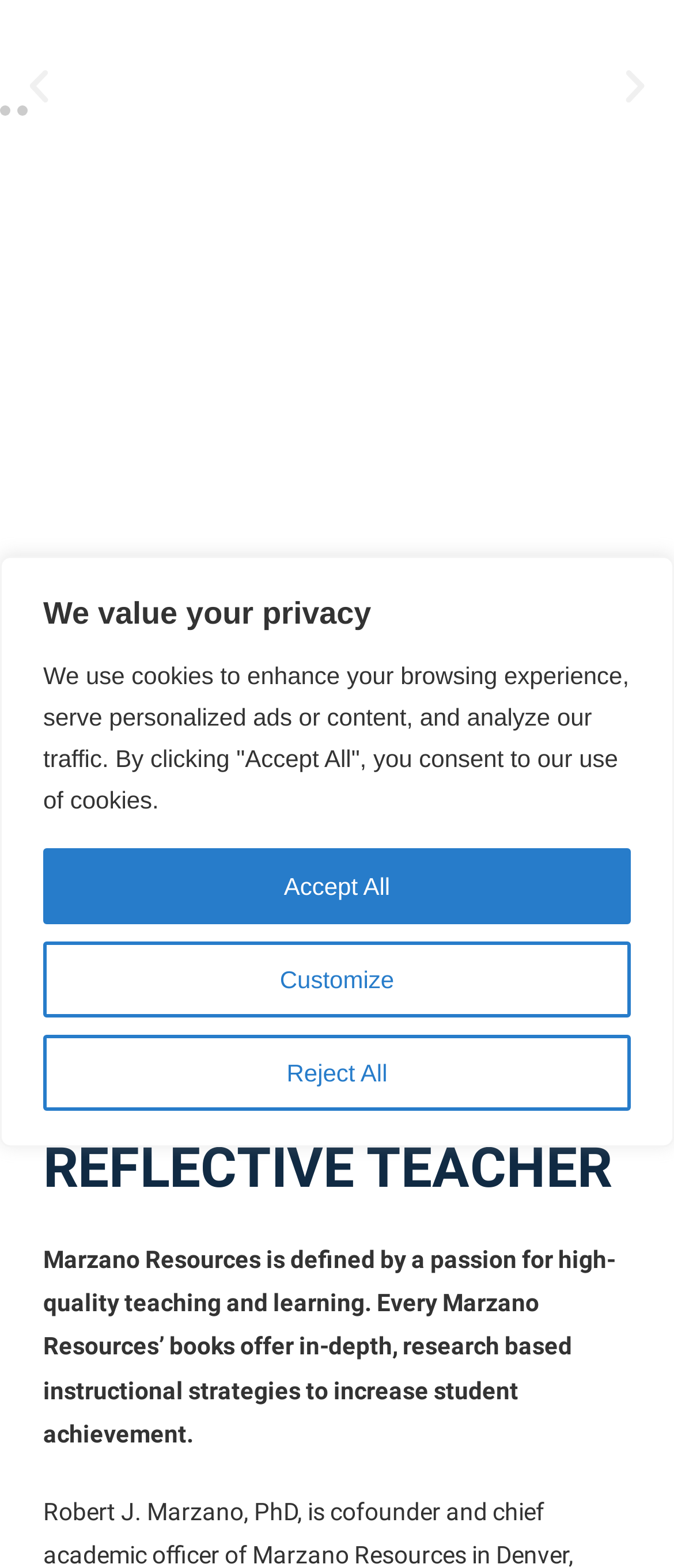How many slides are there?
Can you provide a detailed and comprehensive answer to the question?

I found the answer by looking at the group element '1 / 1' which suggests that there is only one slide.